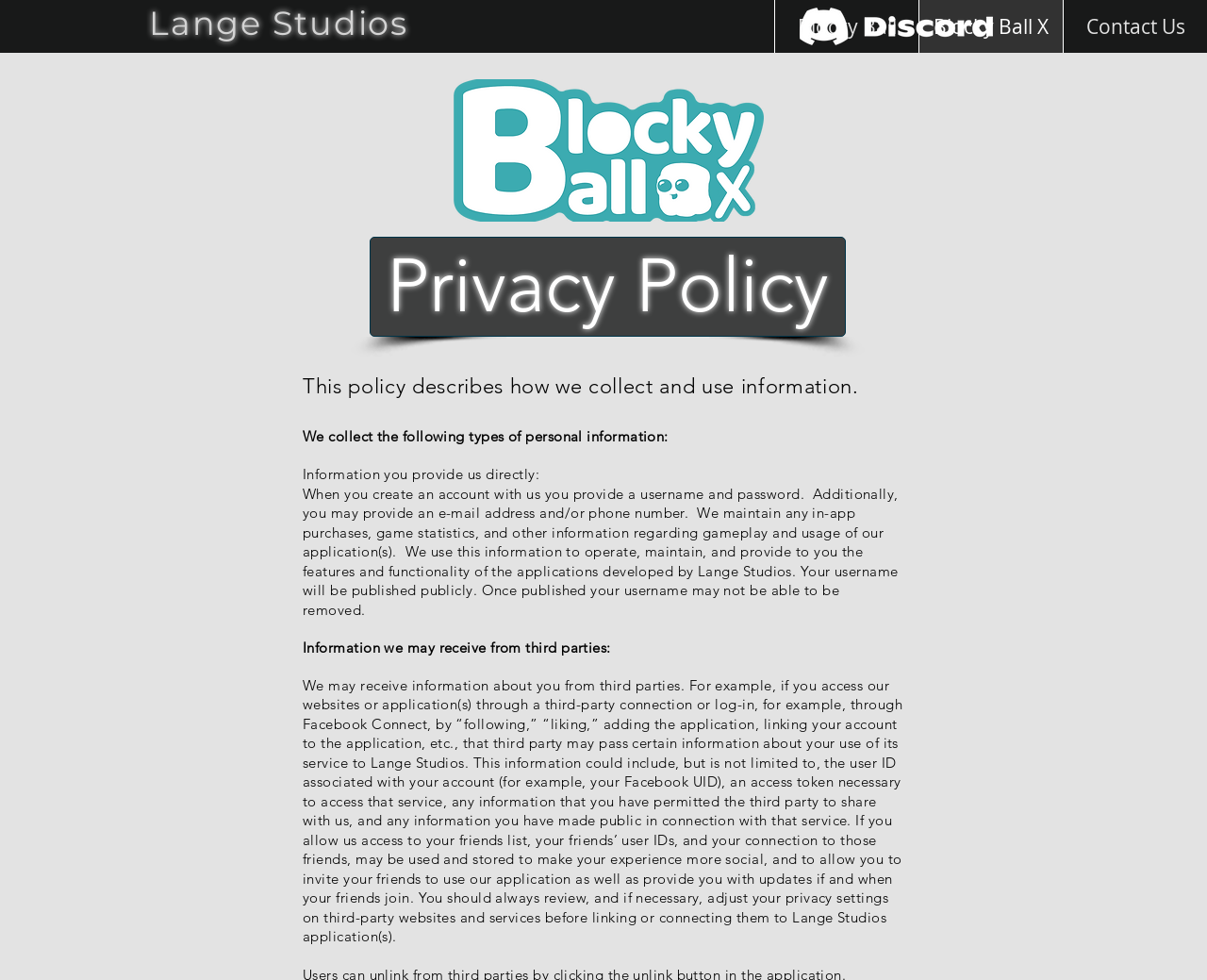What type of information is collected from third parties?
Answer the question with as much detail as you can, using the image as a reference.

The webpage states that 'We may receive information about you from third parties. For example, if you access our websites or application(s) through a third-party connection or log-in, for example, through Facebook Connect, that third party may pass certain information about your use of its service to Lange Studios.' This information includes the user ID associated with the account and an access token necessary to access that service.